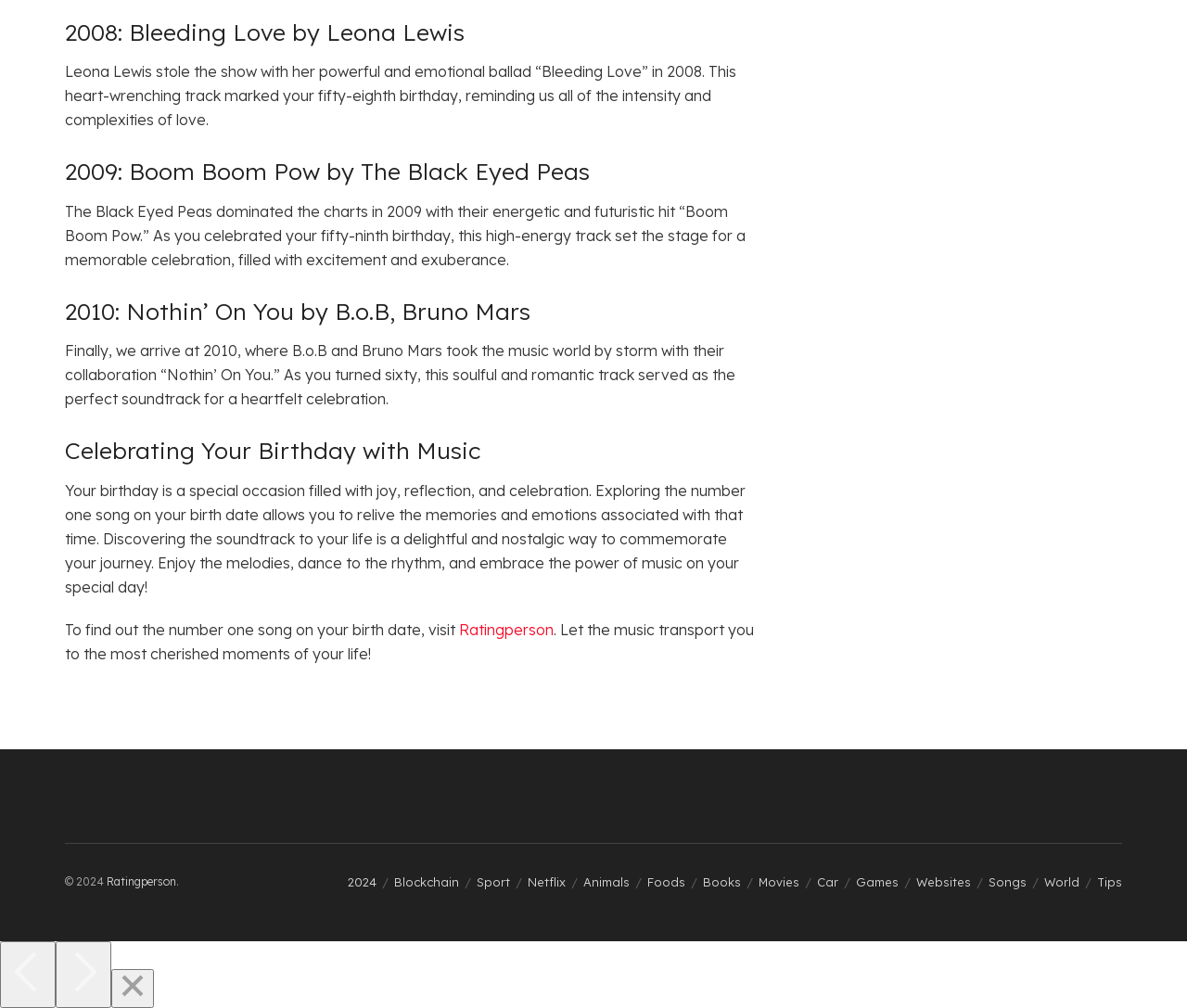How many birthday songs are listed on the webpage?
Please ensure your answer is as detailed and informative as possible.

The webpage lists three birthday songs: 'Bleeding Love' by Leona Lewis, 'Boom Boom Pow' by The Black Eyed Peas, and 'Nothin’ On You' by B.o.B and Bruno Mars.